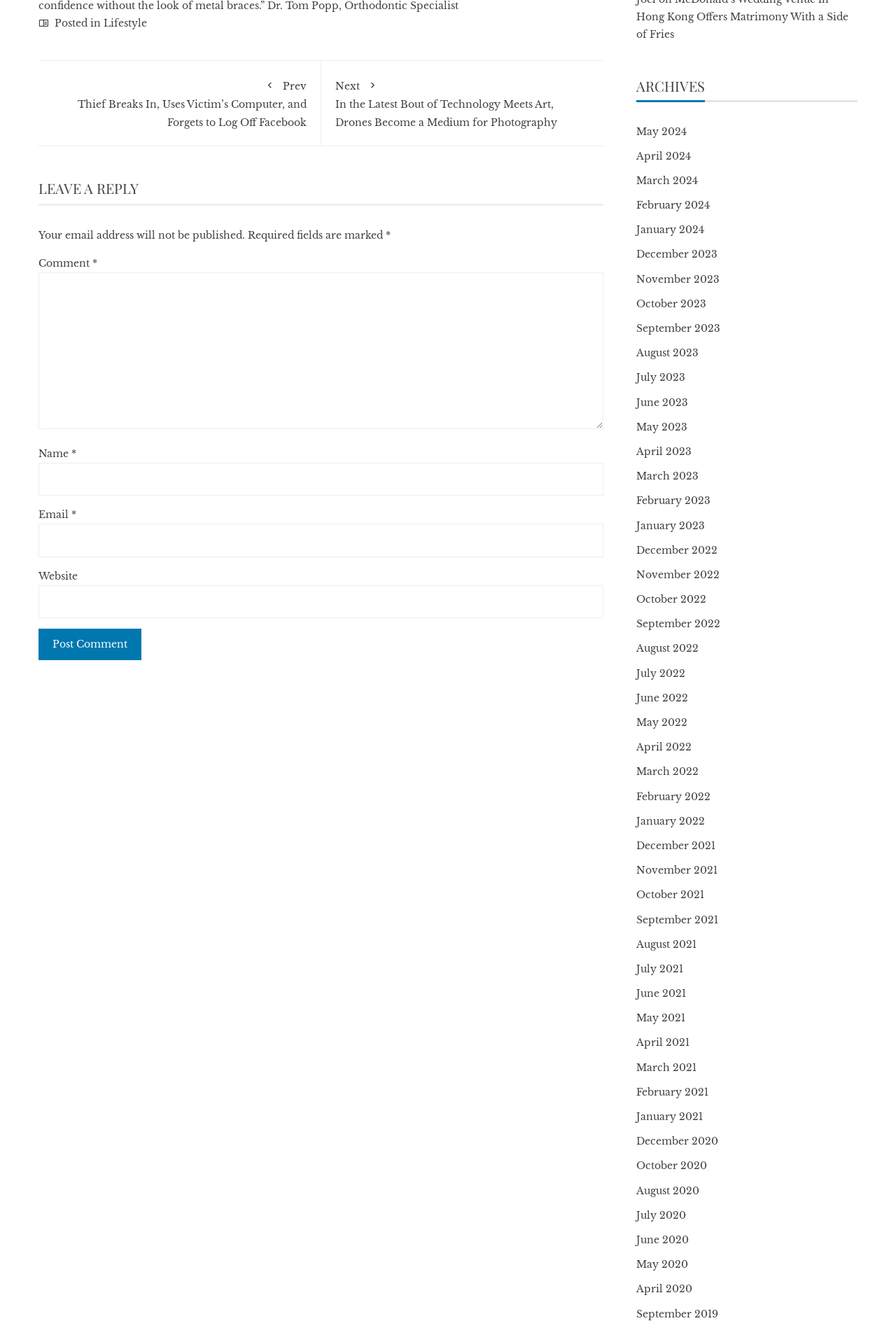Using details from the image, please answer the following question comprehensively:
What is the label of the first textbox?

I looked at the form elements and found the first textbox, which has a label 'Comment'.